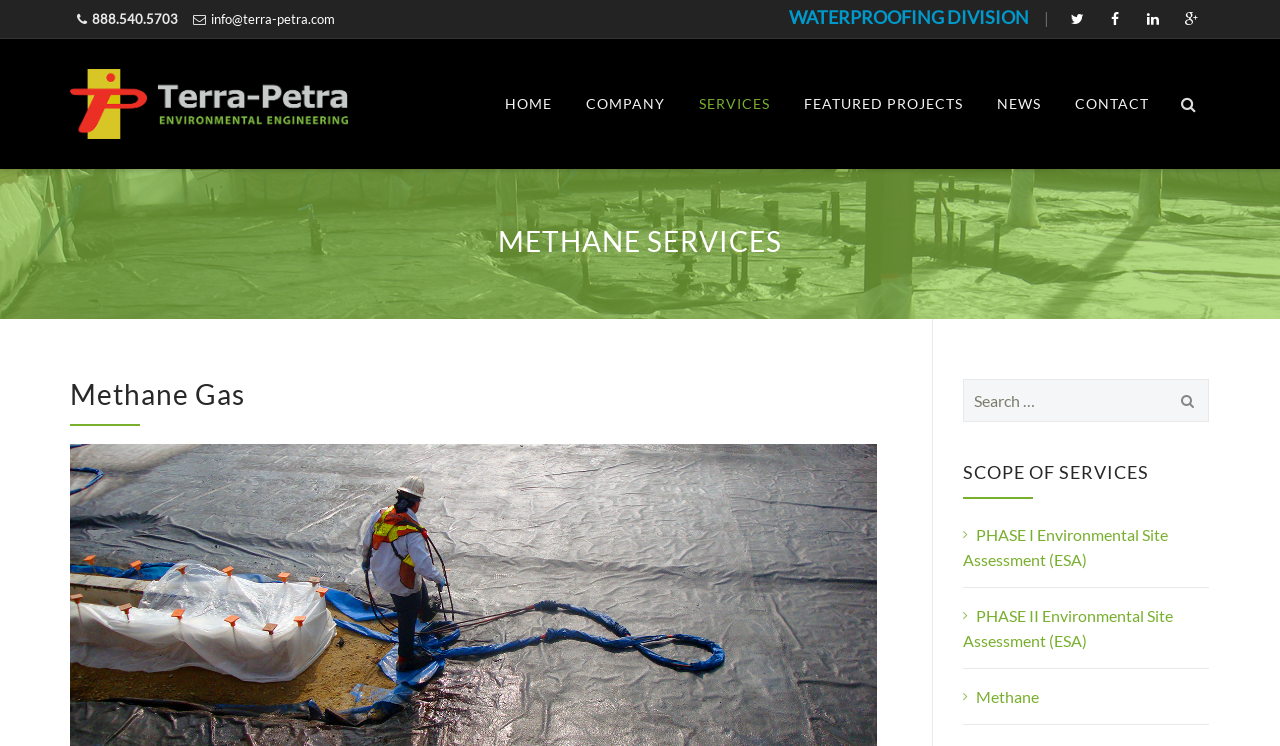Find the bounding box coordinates of the element I should click to carry out the following instruction: "learn about B2B lead generation company in India".

None